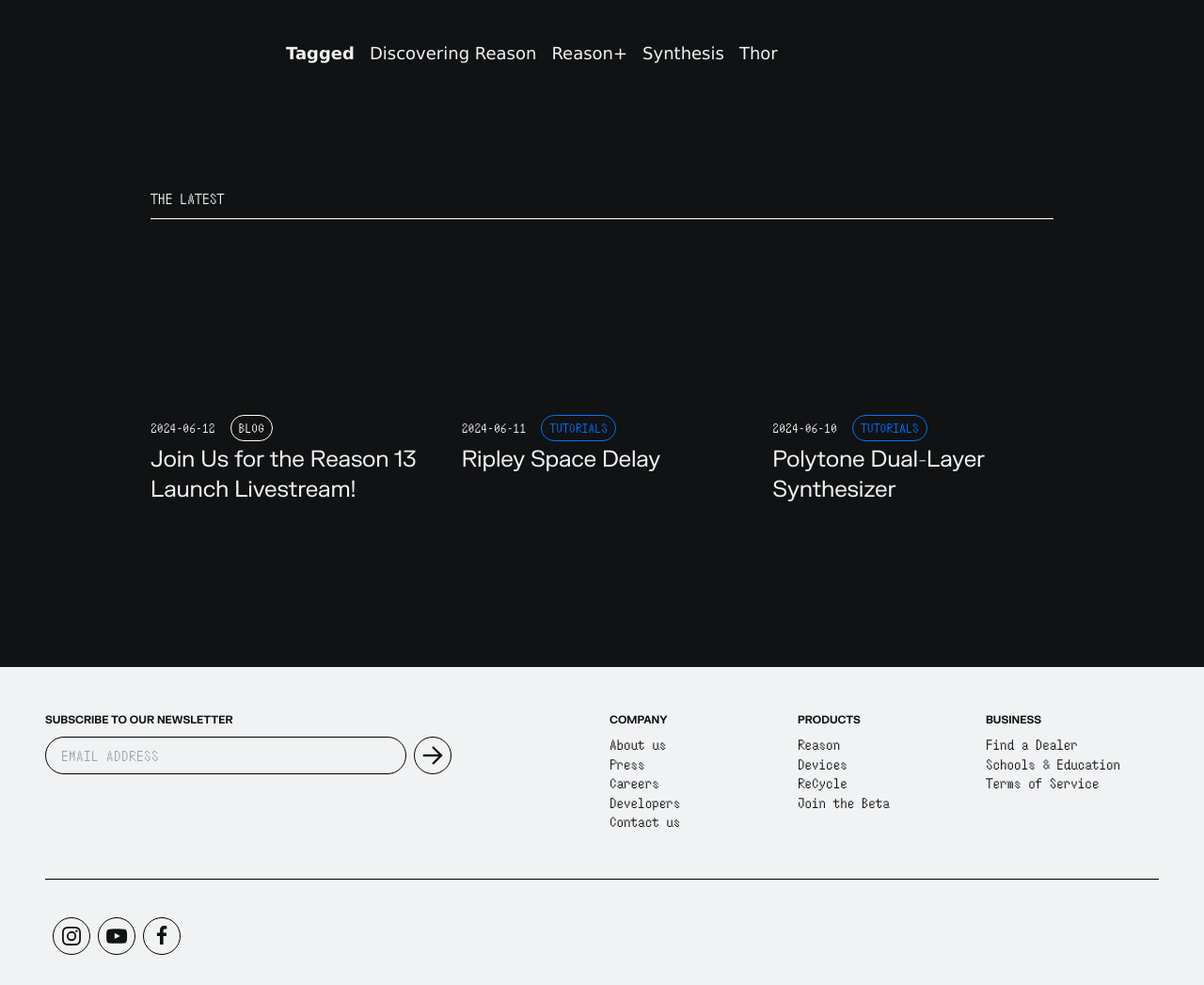Provide the bounding box coordinates, formatted as (top-left x, top-left y, bottom-right x, bottom-right y), with all values being floating point numbers between 0 and 1. Identify the bounding box of the UI element that matches the description: Contact us

[0.506, 0.826, 0.65, 0.846]